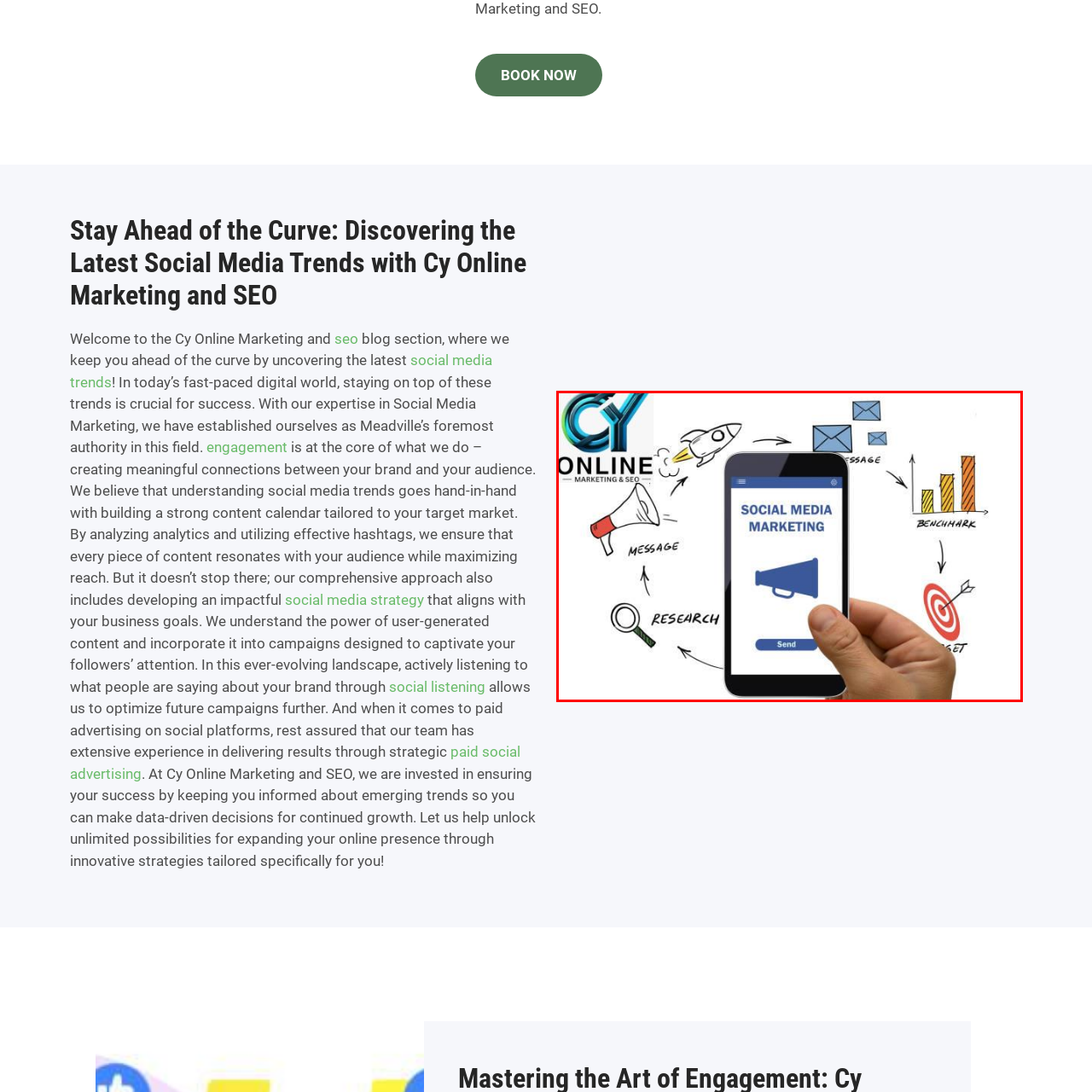What does the rocket symbolize?
Please review the image inside the red bounding box and answer using a single word or phrase.

Growth or innovation